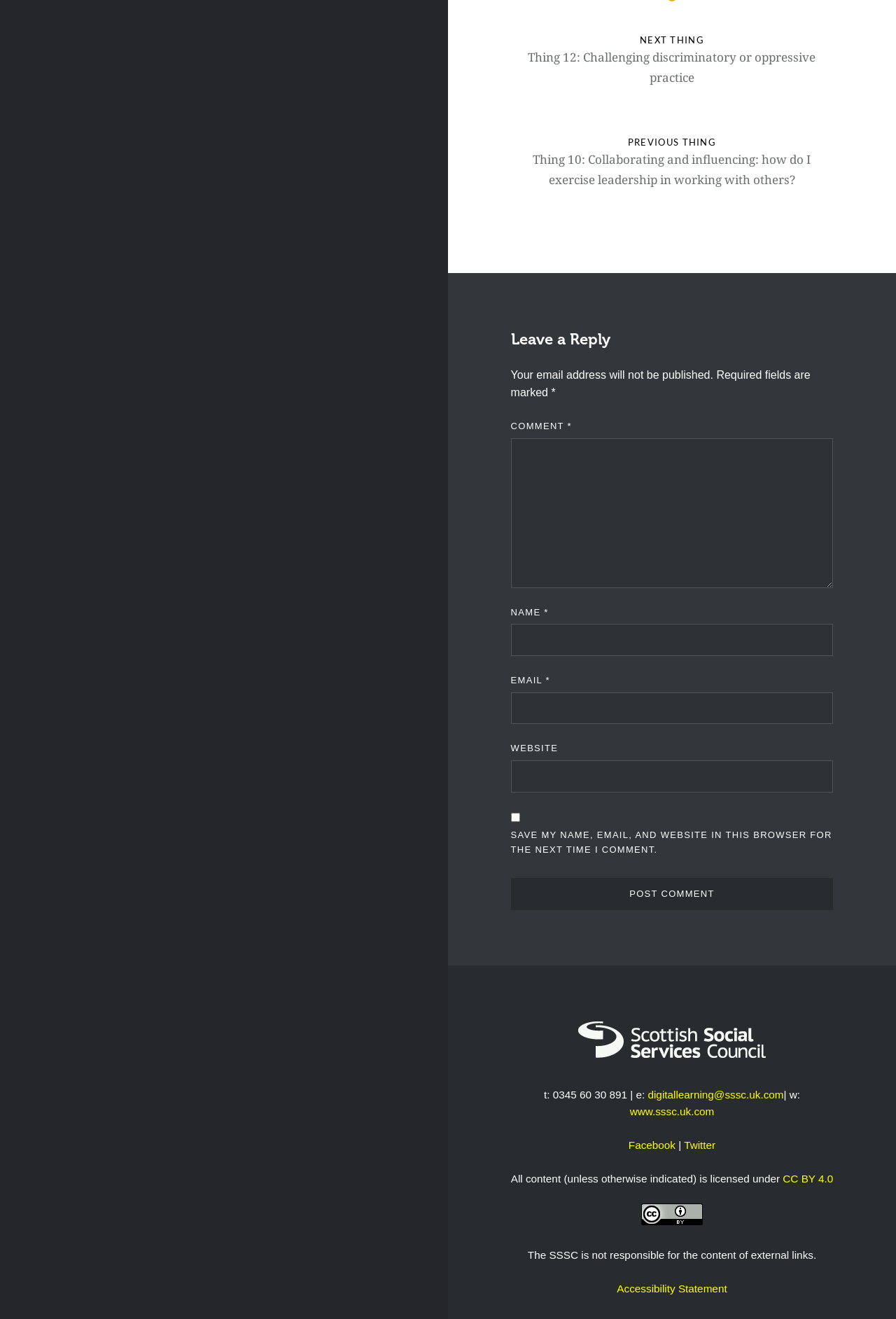Please identify the bounding box coordinates of the element on the webpage that should be clicked to follow this instruction: "Click the Post Comment button". The bounding box coordinates should be given as four float numbers between 0 and 1, formatted as [left, top, right, bottom].

[0.57, 0.666, 0.93, 0.69]